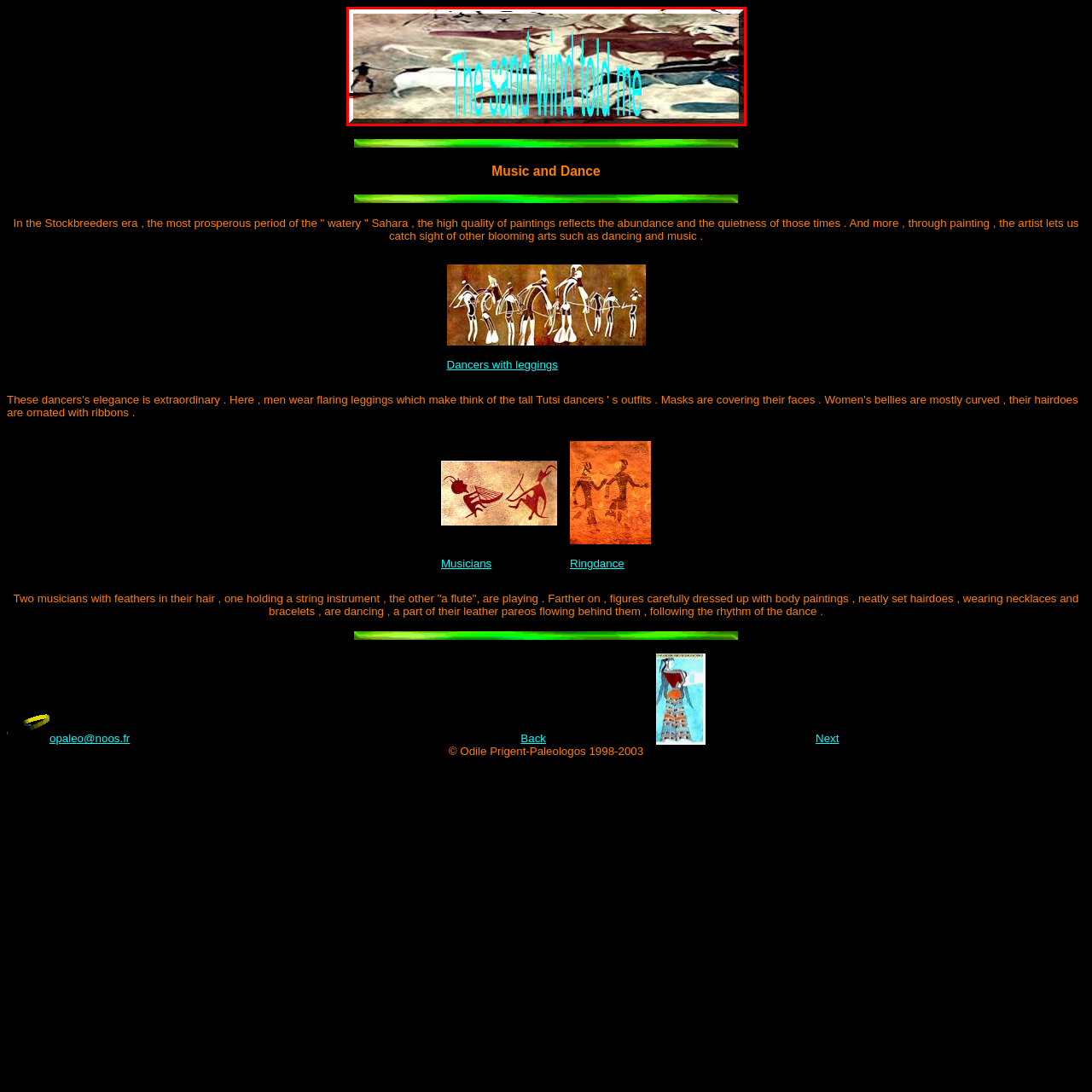What do the stark lines and playful hues in the painting echo?
Examine the image that is surrounded by the red bounding box and answer the question with as much detail as possible using the image.

The caption states that the stark lines and playful hues in the painting echo the rhythm of the performances, implying that the visual elements of the painting are meant to evoke the sense of rhythm and energy present in the music and dance performances depicted.